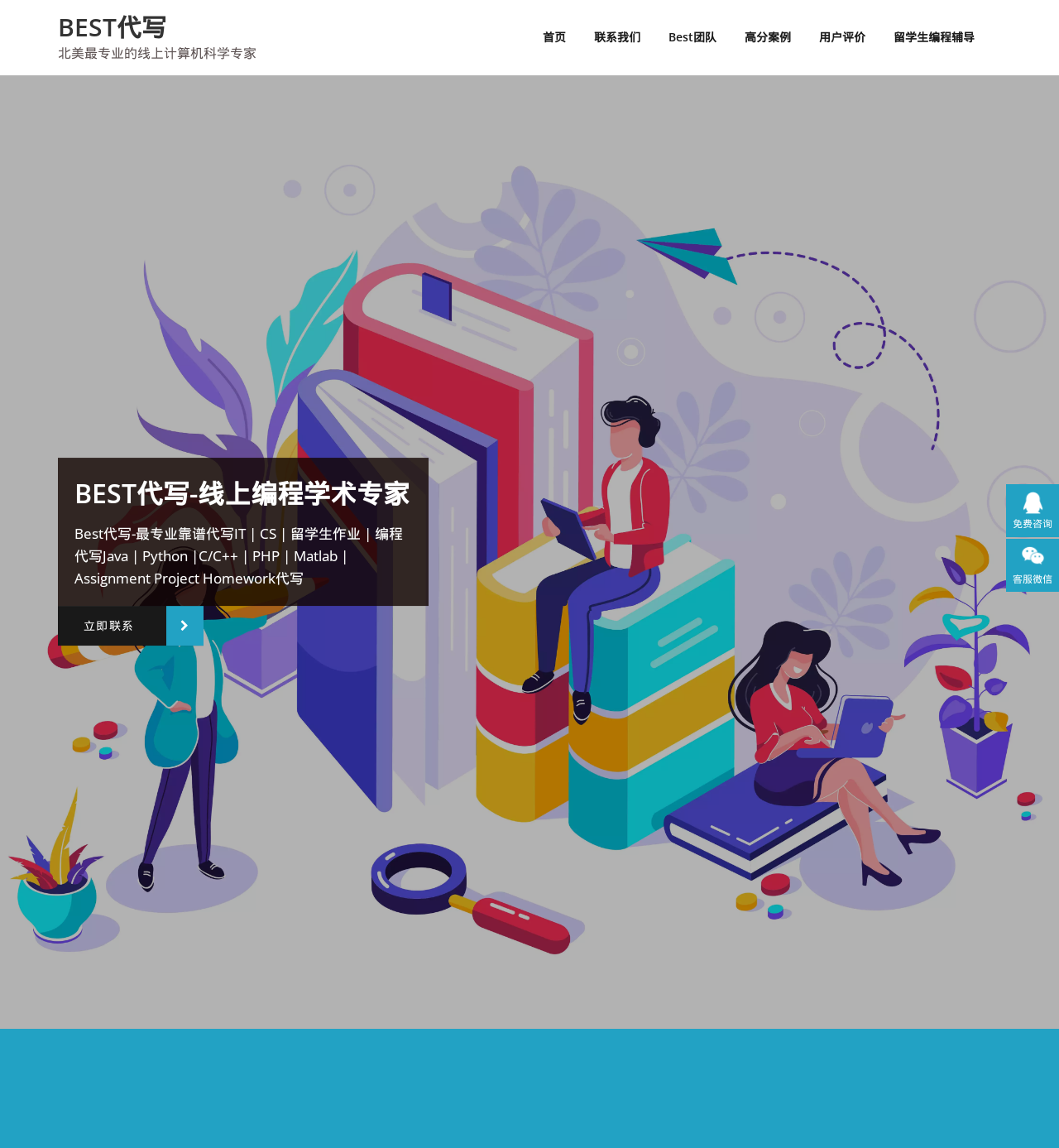Determine the bounding box coordinates of the region I should click to achieve the following instruction: "view high-score cases". Ensure the bounding box coordinates are four float numbers between 0 and 1, i.e., [left, top, right, bottom].

[0.69, 0.0, 0.76, 0.065]